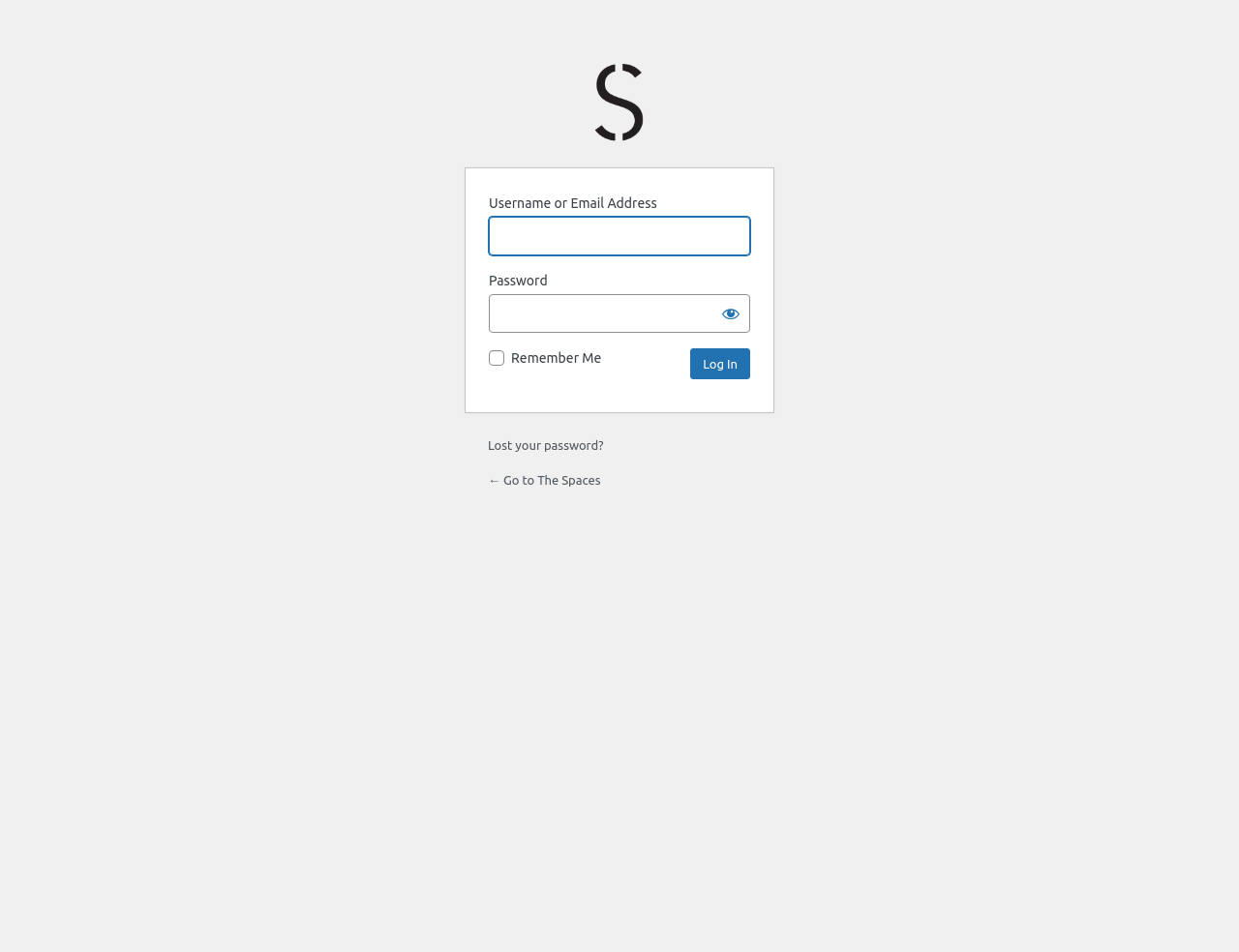Pinpoint the bounding box coordinates of the element you need to click to execute the following instruction: "Go to lost password page". The bounding box should be represented by four float numbers between 0 and 1, in the format [left, top, right, bottom].

[0.394, 0.46, 0.487, 0.475]